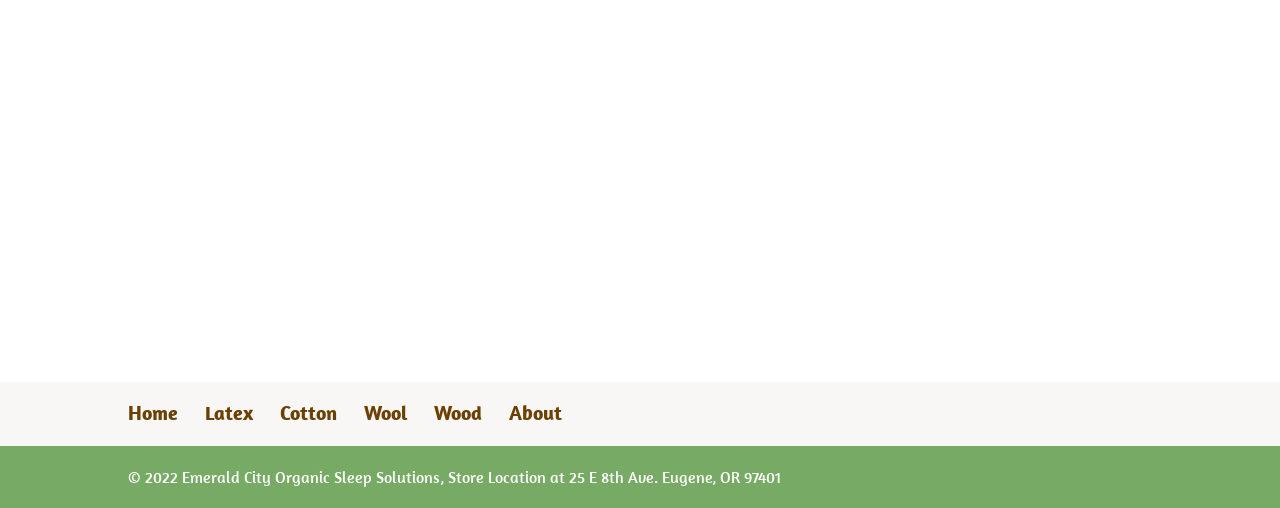Is the website related to e-commerce?
Can you provide a detailed and comprehensive answer to the question?

I inferred that the website is related to e-commerce because it has a top navigation menu with links to different product categories, suggesting that the website allows users to browse and purchase products online.